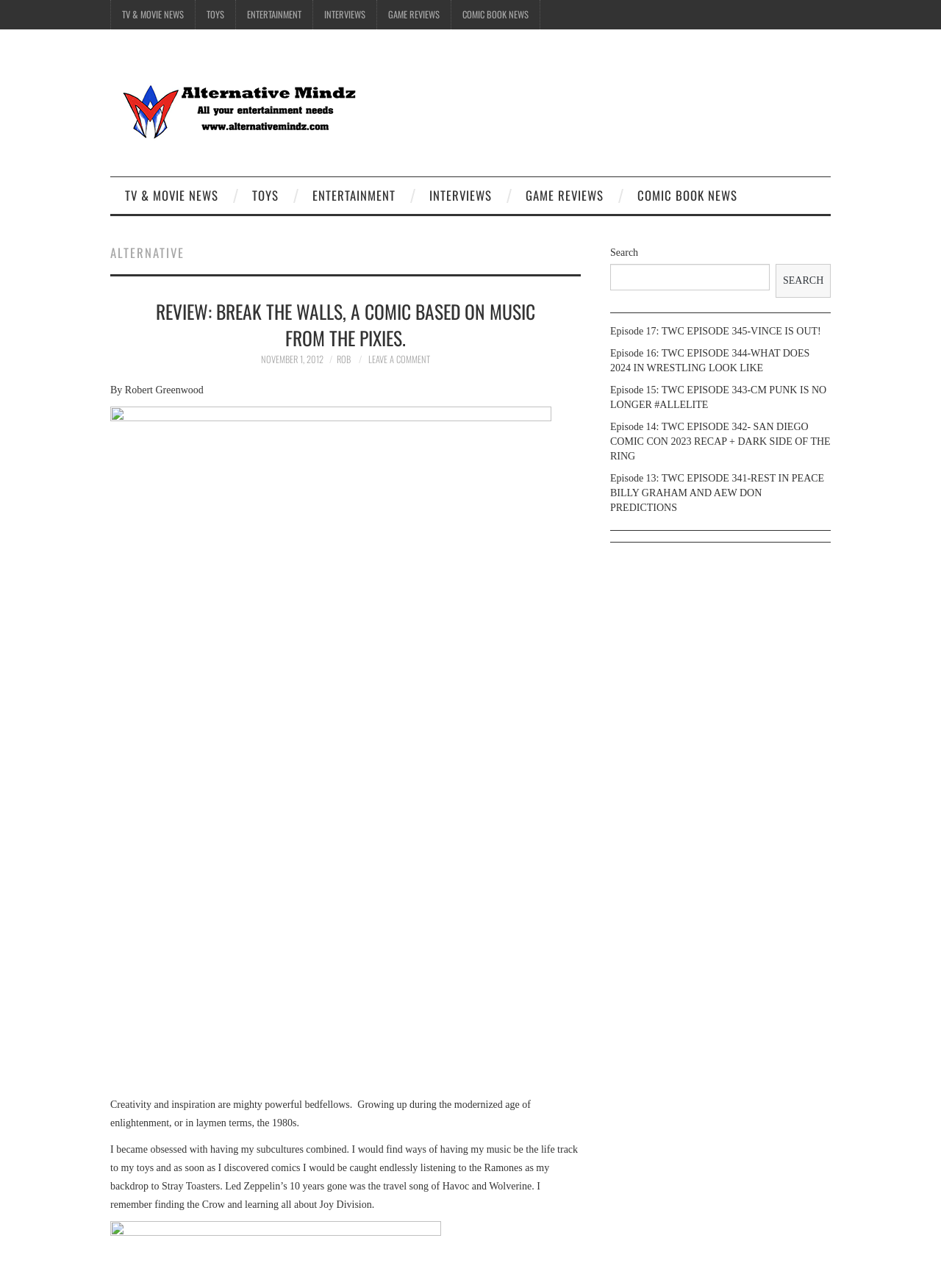Find the bounding box coordinates of the clickable region needed to perform the following instruction: "Click on TV & MOVIE NEWS". The coordinates should be provided as four float numbers between 0 and 1, i.e., [left, top, right, bottom].

[0.118, 0.0, 0.207, 0.023]